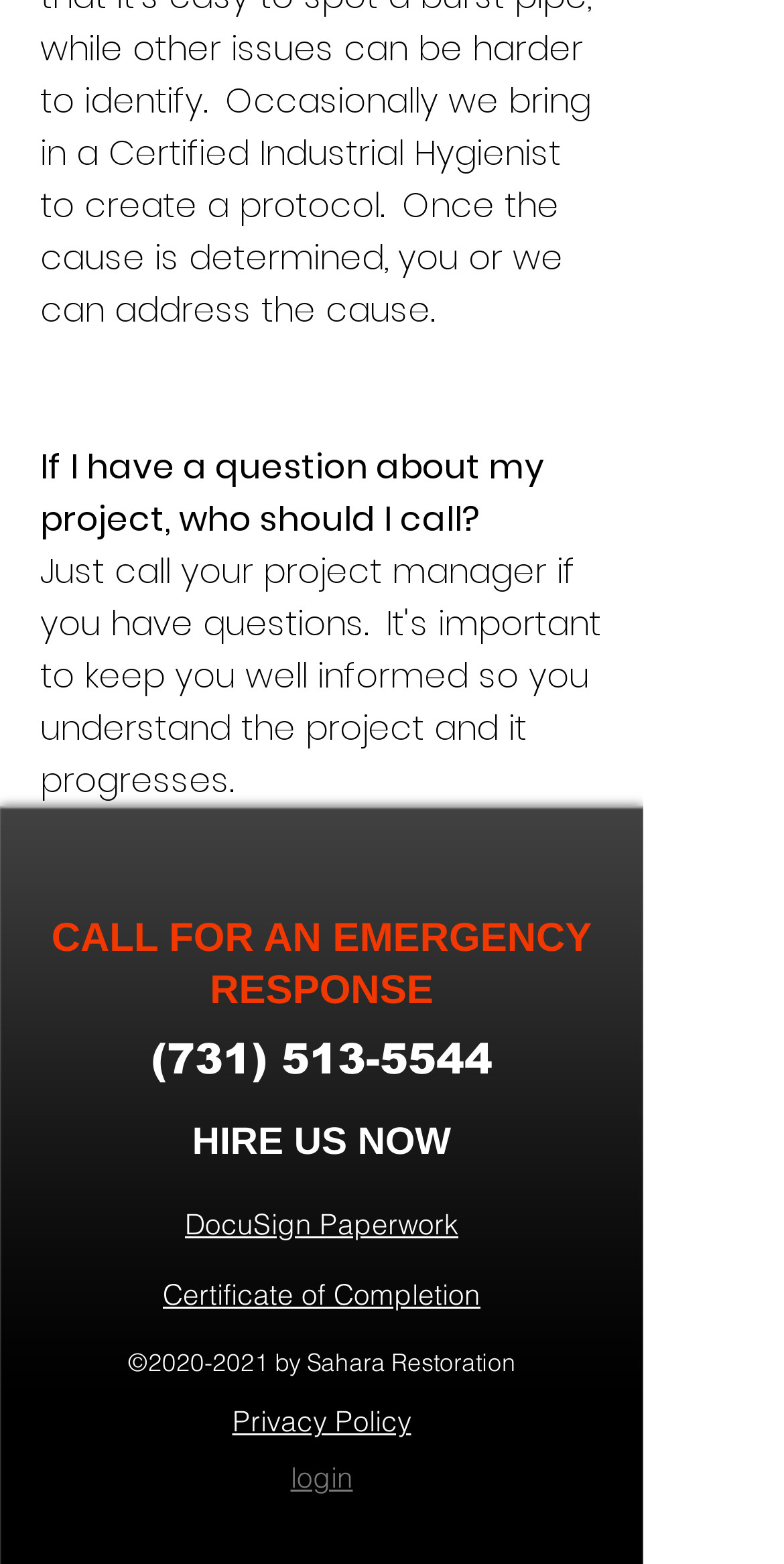What year is mentioned in the copyright information?
Look at the image and construct a detailed response to the question.

I found the copyright information at the bottom of the page, which includes the year range '2020-2021' mentioned in the link element.